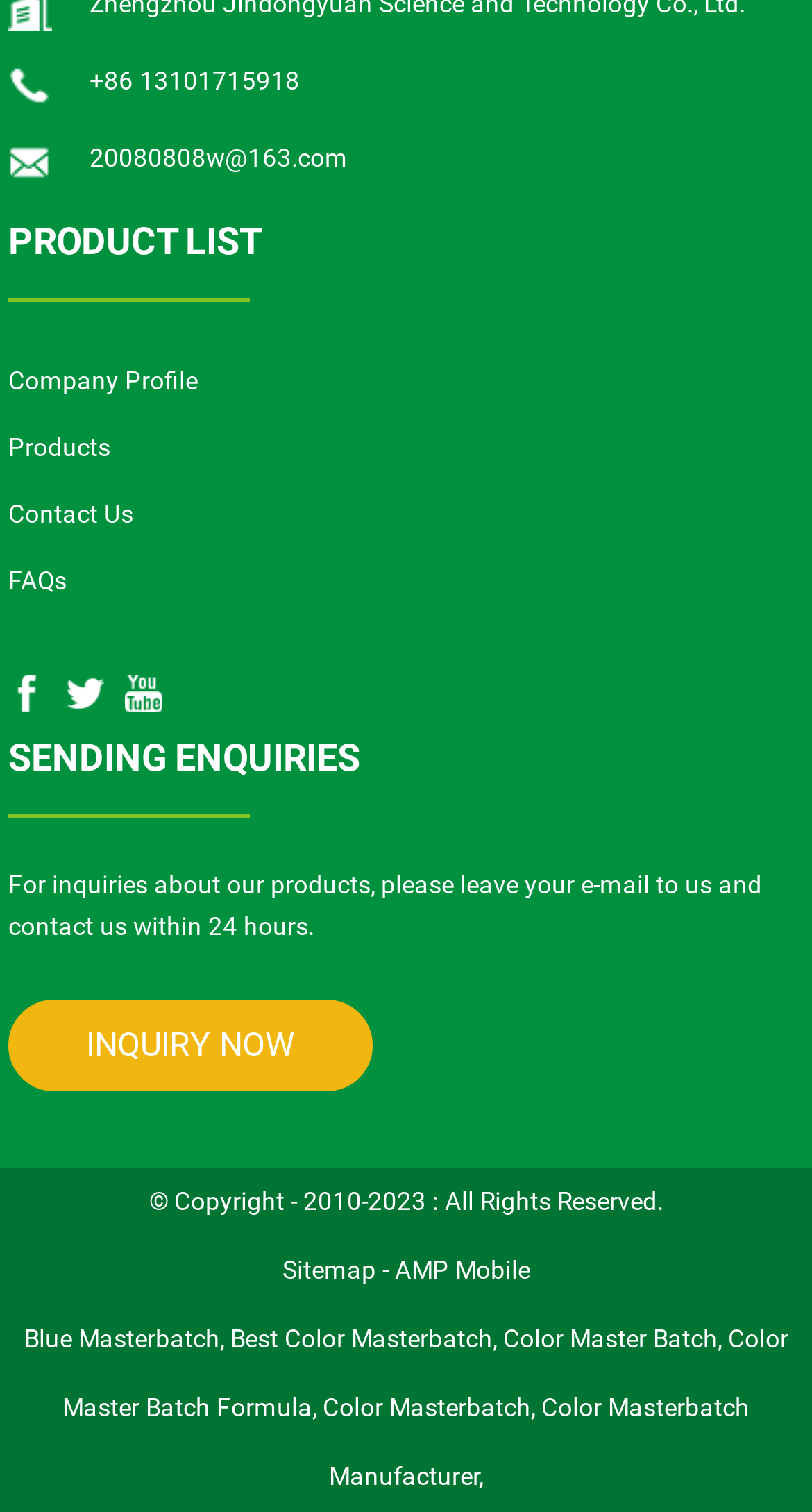Locate the bounding box coordinates of the element that needs to be clicked to carry out the instruction: "Click the 'Company Profile' link". The coordinates should be given as four float numbers ranging from 0 to 1, i.e., [left, top, right, bottom].

[0.01, 0.243, 0.243, 0.262]